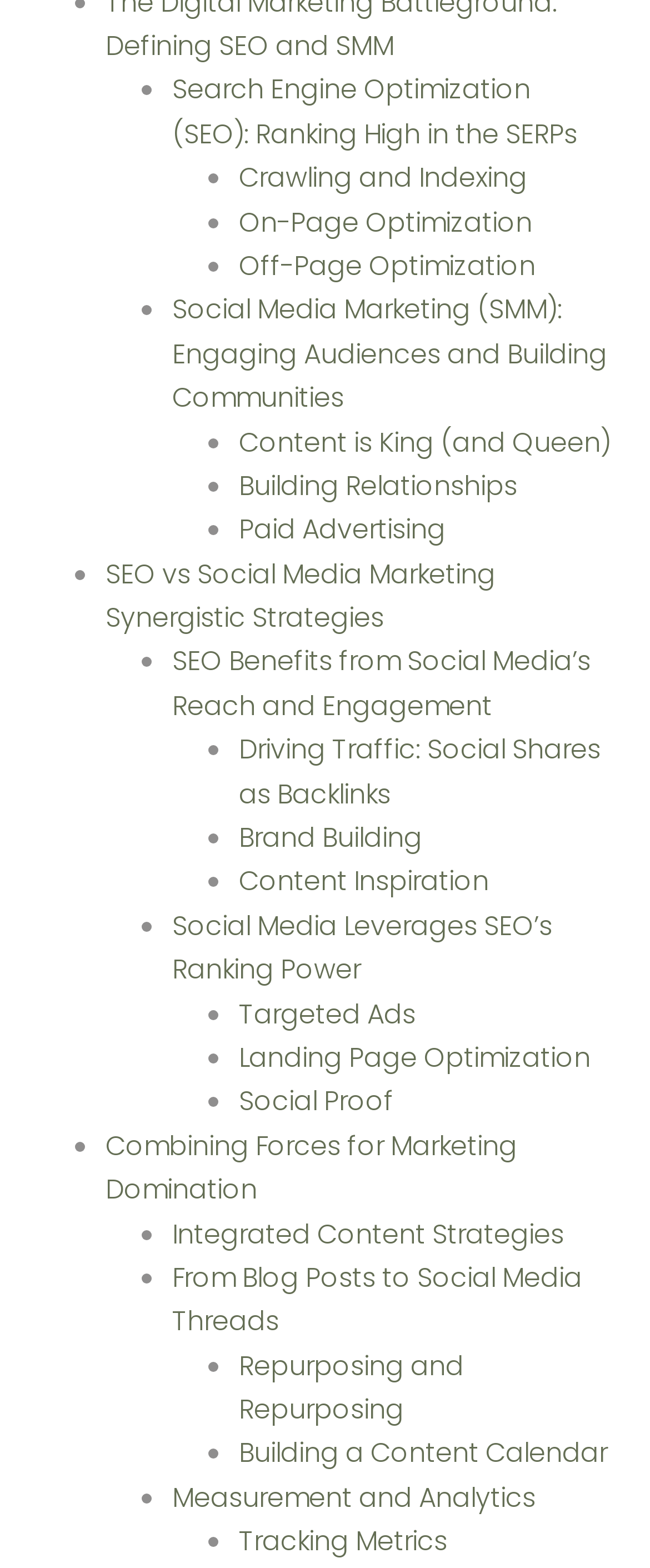Specify the bounding box coordinates of the element's region that should be clicked to achieve the following instruction: "Click on Search Engine Optimization (SEO): Ranking High in the SERPs". The bounding box coordinates consist of four float numbers between 0 and 1, in the format [left, top, right, bottom].

[0.265, 0.045, 0.888, 0.098]